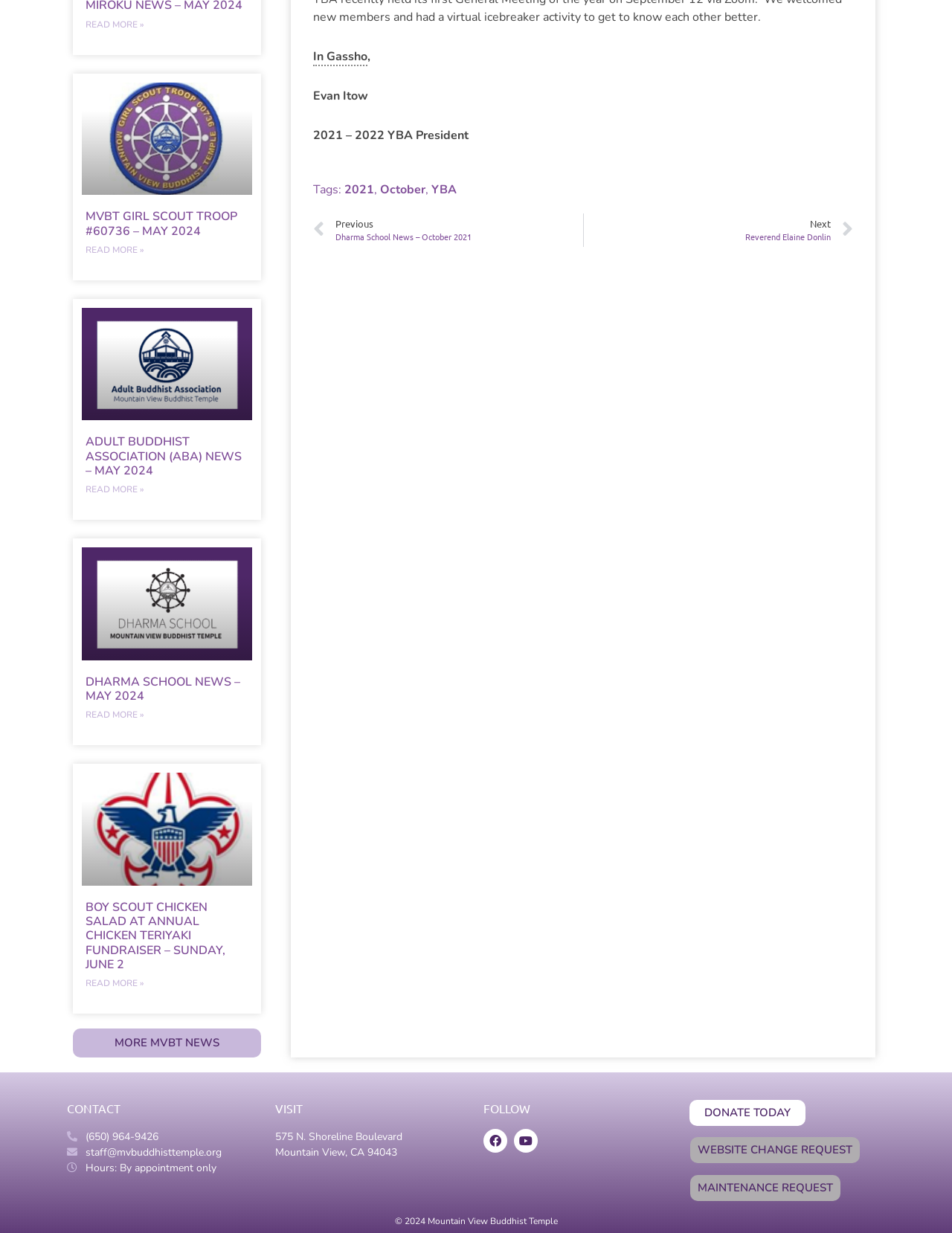Identify the coordinates of the bounding box for the element that must be clicked to accomplish the instruction: "Read more about Dharma School News – May 2024".

[0.089, 0.574, 0.151, 0.585]